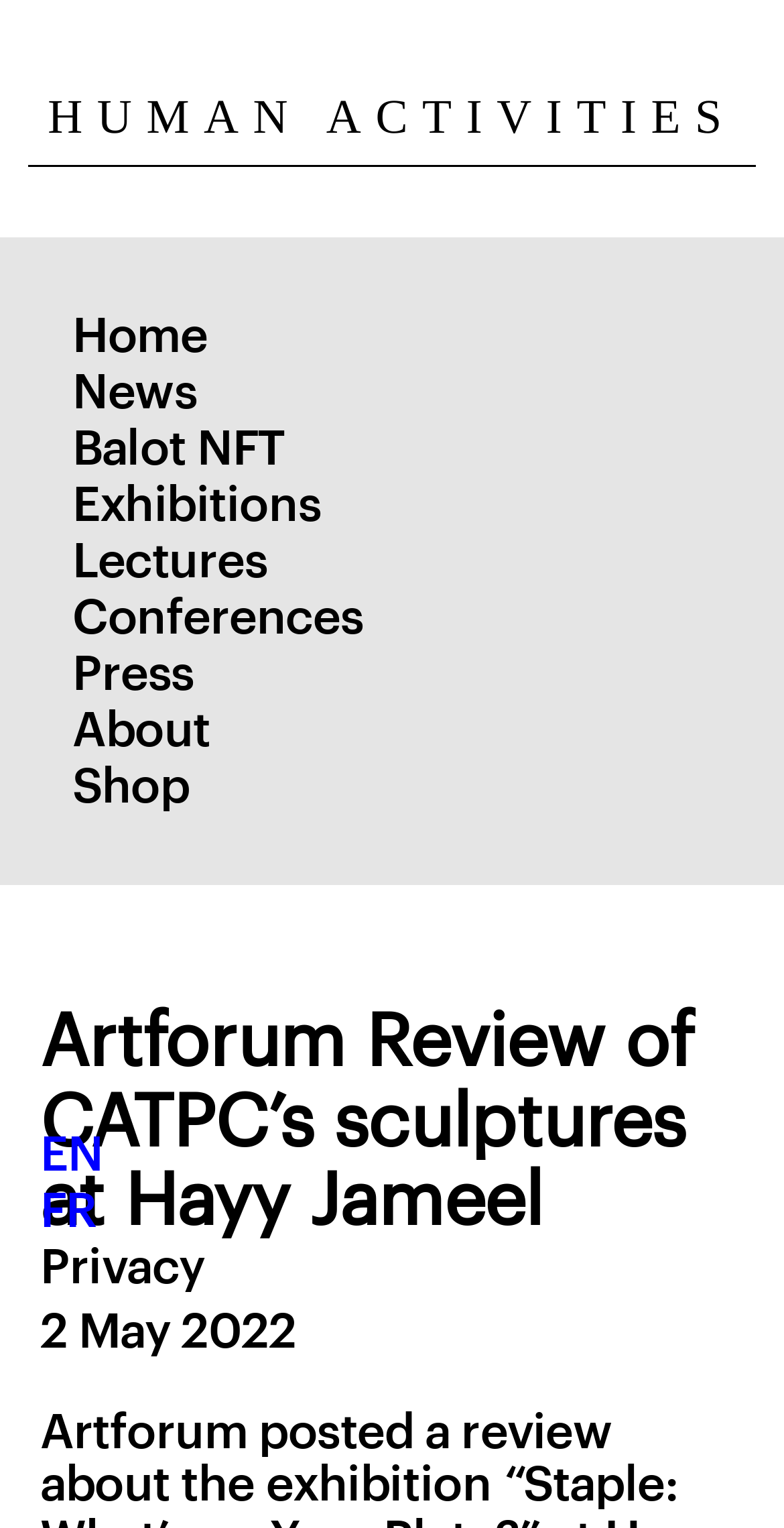Find the bounding box of the UI element described as: "Balot NFT". The bounding box coordinates should be given as four float values between 0 and 1, i.e., [left, top, right, bottom].

[0.0, 0.275, 1.0, 0.312]